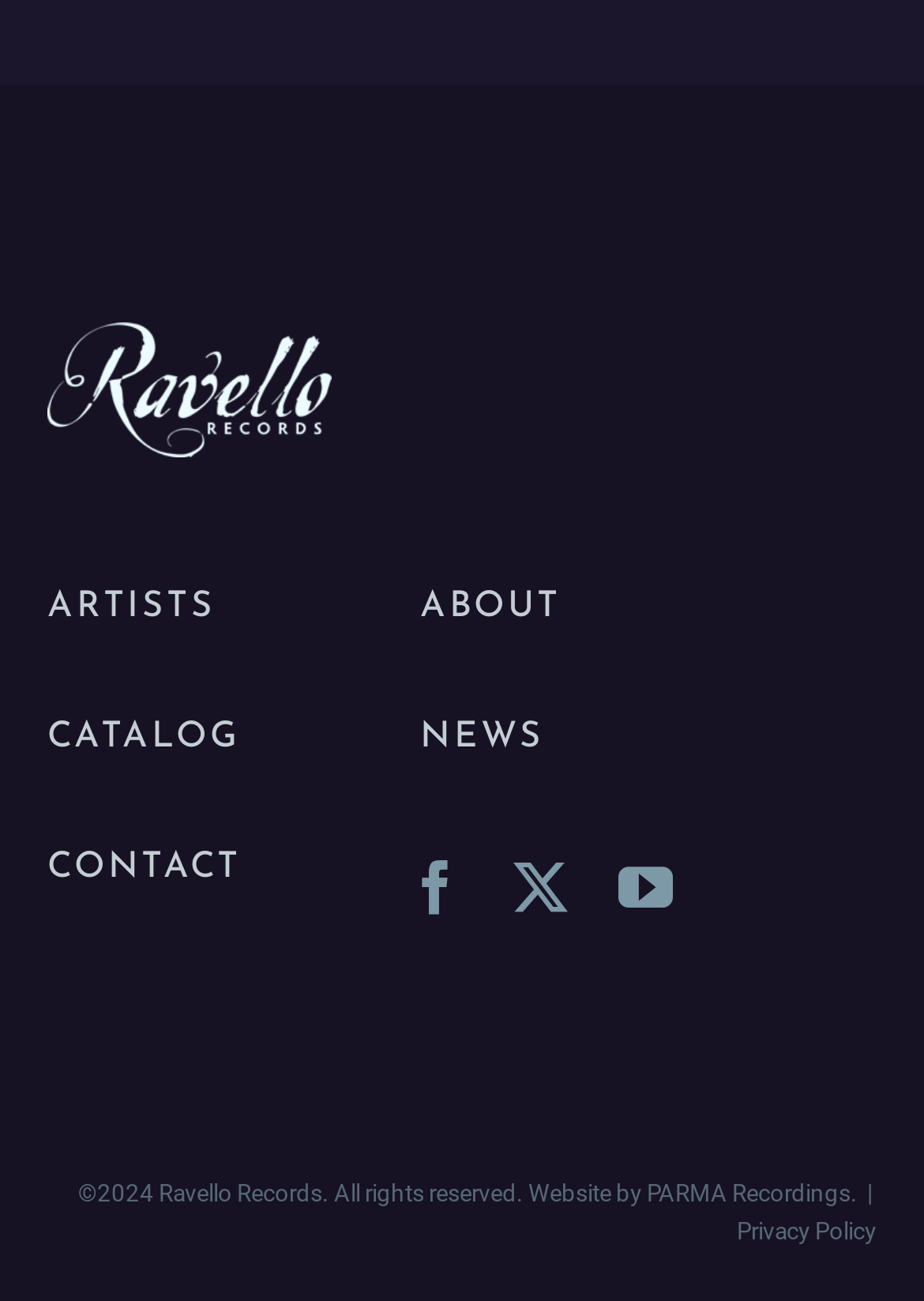How many social media links are there?
From the image, respond with a single word or phrase.

3